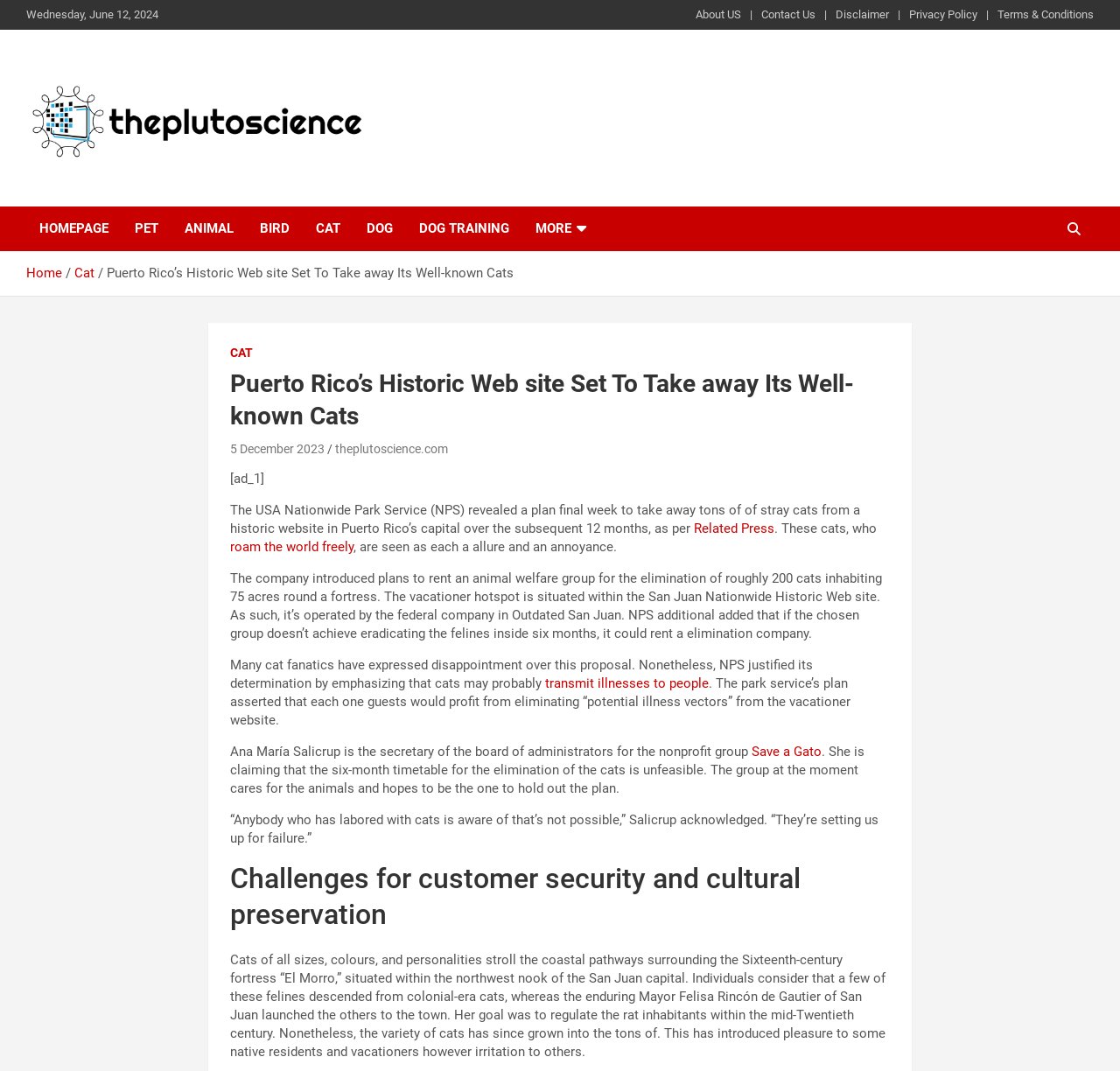What is the name of the nonprofit organization mentioned in the article?
Please answer the question as detailed as possible.

The name of the nonprofit organization mentioned in the article can be found where it says 'Ana María Salicrup is the secretary of the board of directors for the nonprofit group Save a Gato'. This indicates that Save a Gato is the name of the nonprofit organization.